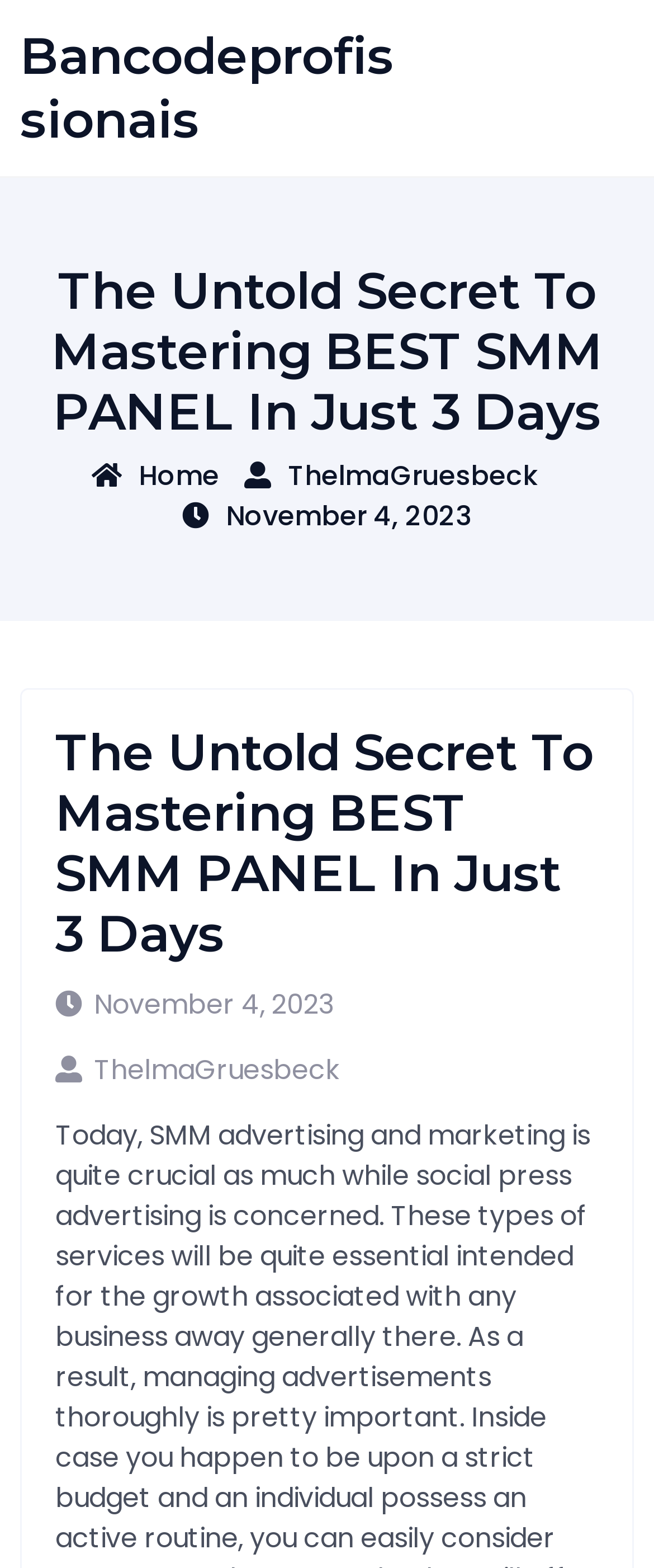Describe all visible elements and their arrangement on the webpage.

The webpage appears to be a blog post or article page. At the top, there is a heading that reads "Bancodeprofissionais" which is also a link. Below it, there is a larger heading that reads "The Untold Secret To Mastering BEST SMM PANEL In Just 3 Days". 

On the top-right side, there are three links: "Home" represented by a house icon, a link with the username "ThelmaGruesbeck" represented by a user icon, and a link with the date "November 4, 2023" represented by a calendar icon. 

Further down, there is a header section that spans almost the entire width of the page. Within this section, there is a repetition of the title "The Untold Secret To Mastering BEST SMM PANEL In Just 3 Days" as a heading, followed by the date "November 4, 2023" as a link, and then the username "ThelmaGruesbeck" as a link.